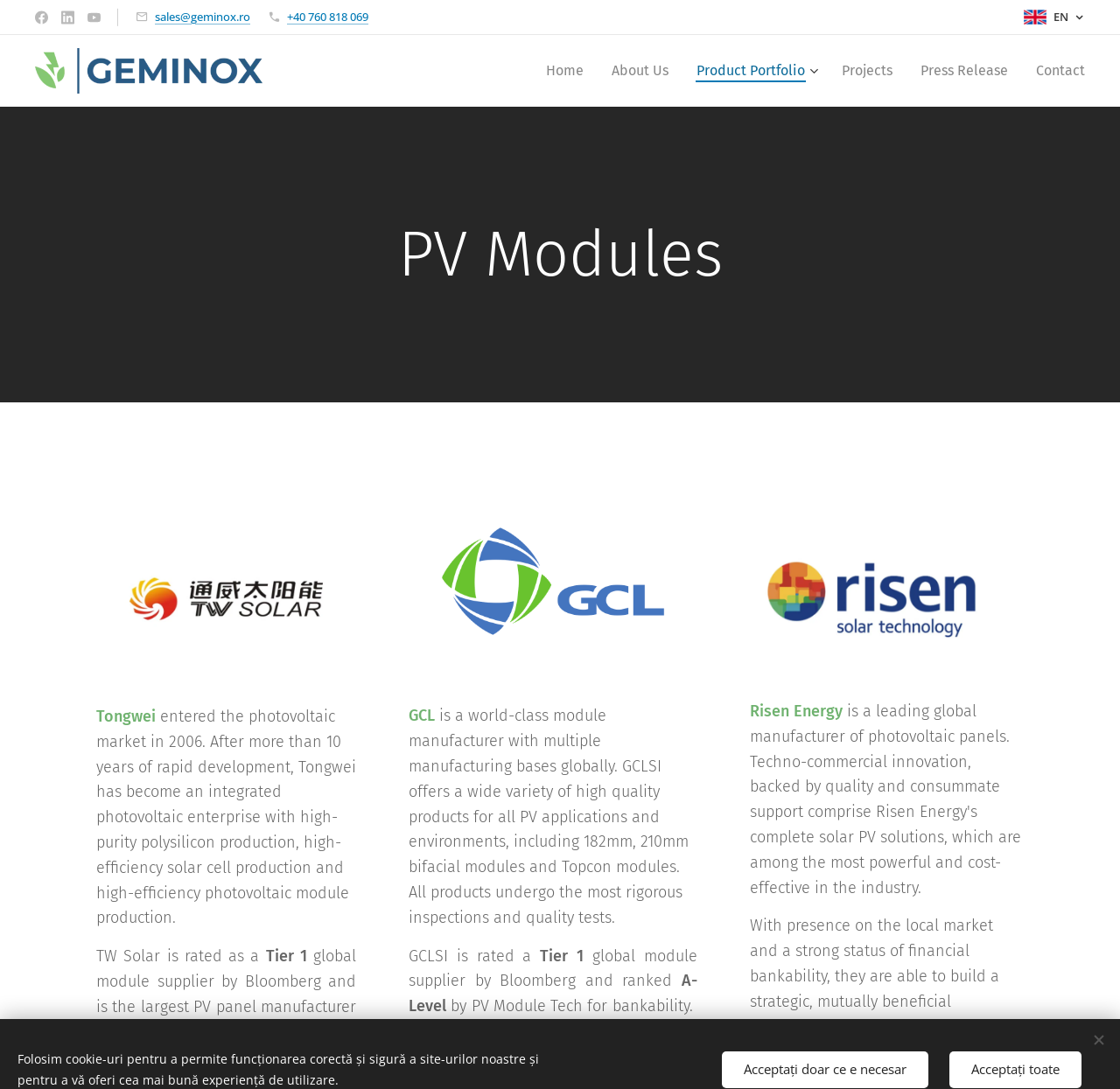Please locate the bounding box coordinates of the element that should be clicked to complete the given instruction: "Check TW Solar description".

[0.086, 0.648, 0.318, 0.666]